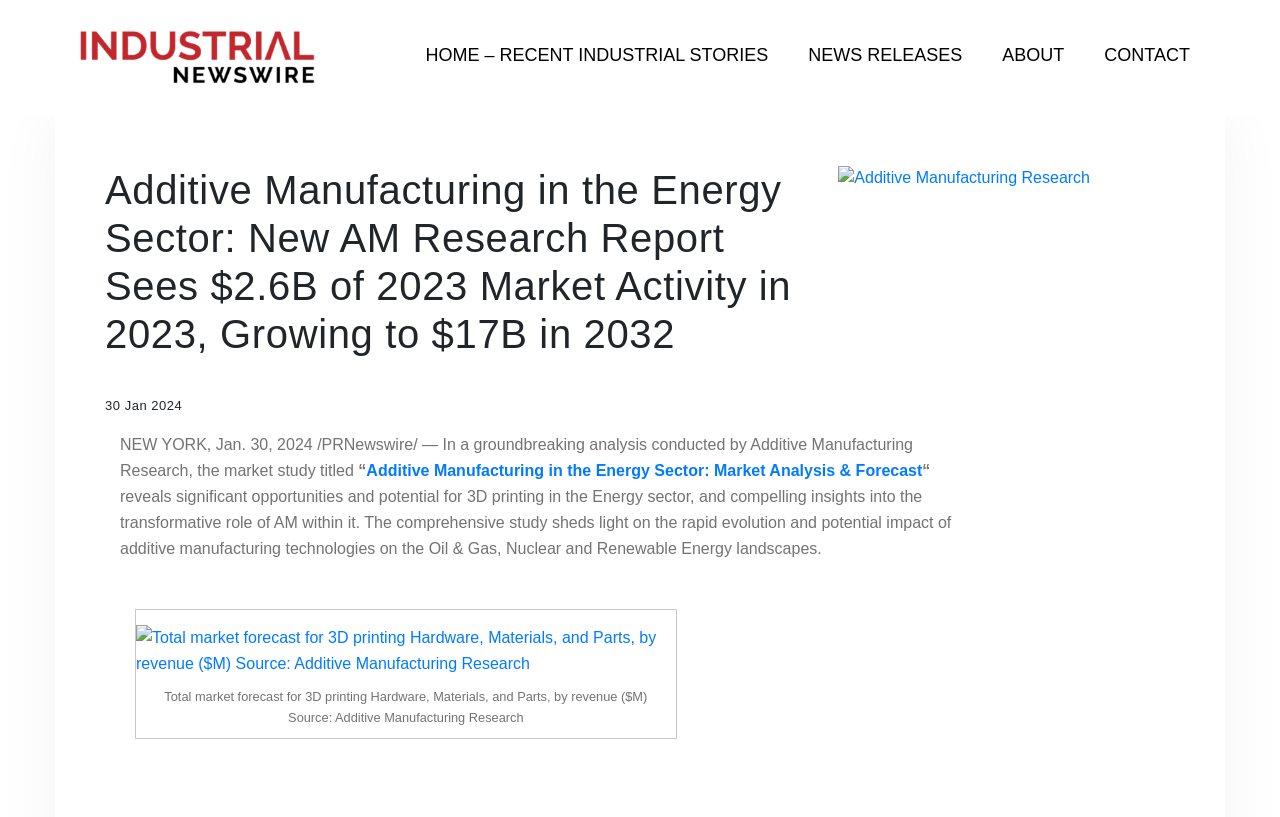Locate the coordinates of the bounding box for the clickable region that fulfills this instruction: "Navigate to HOME – RECENT INDUSTRIAL STORIES".

[0.317, 0.037, 0.616, 0.098]